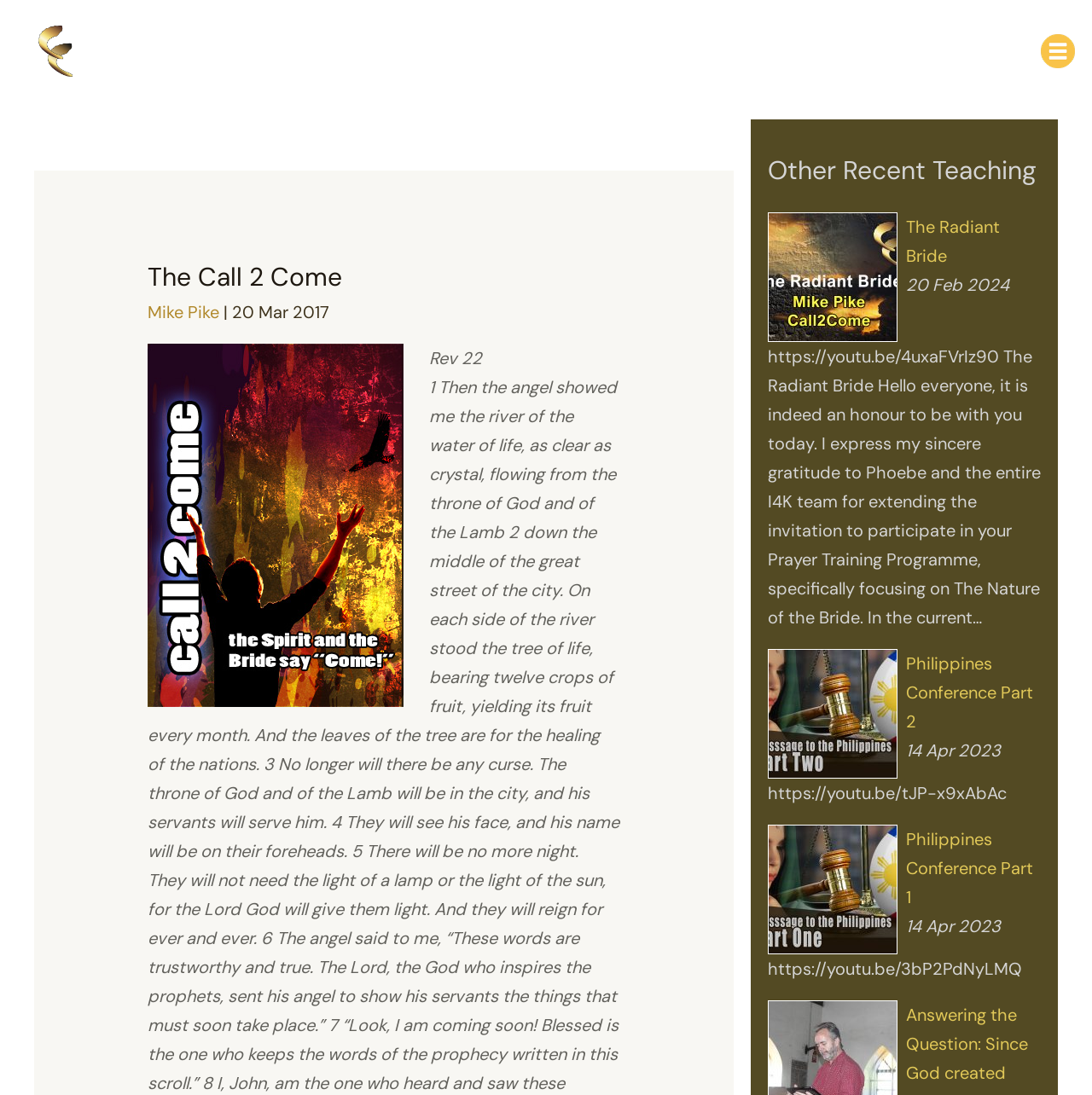Identify the bounding box coordinates for the element that needs to be clicked to fulfill this instruction: "Click on the Call2Come link". Provide the coordinates in the format of four float numbers between 0 and 1: [left, top, right, bottom].

[0.027, 0.035, 0.074, 0.055]